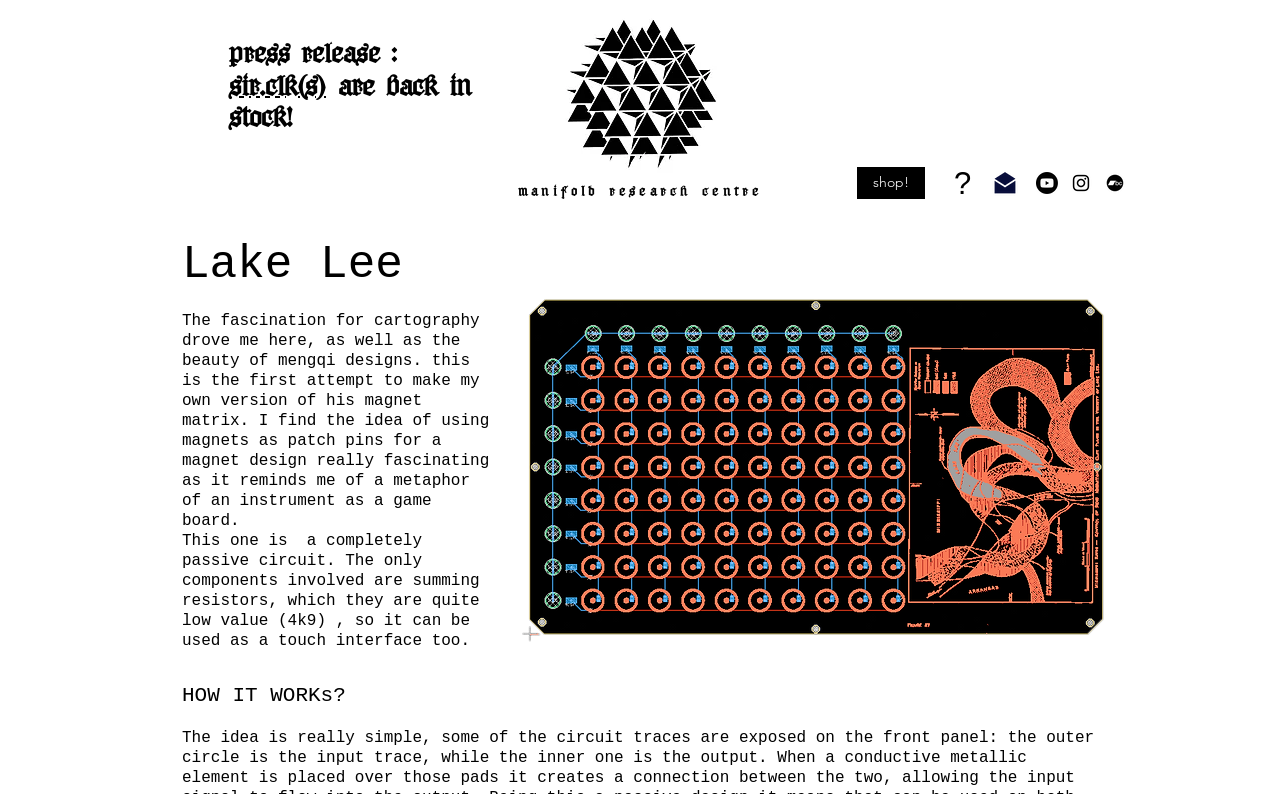Bounding box coordinates are specified in the format (top-left x, top-left y, bottom-right x, bottom-right y). All values are floating point numbers bounded between 0 and 1. Please provide the bounding box coordinate of the region this sentence describes: aria-label="Instagram"

[0.836, 0.217, 0.853, 0.244]